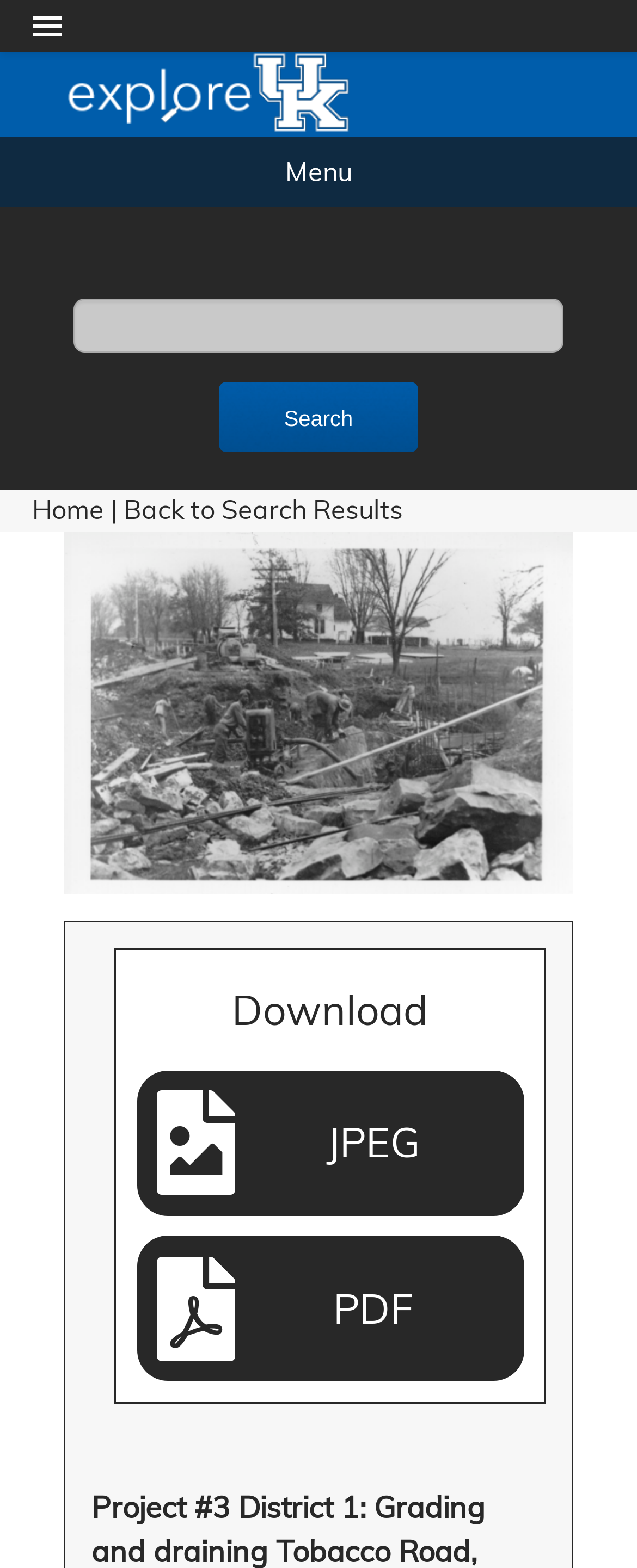Please mark the bounding box coordinates of the area that should be clicked to carry out the instruction: "Download as JPEG".

[0.246, 0.696, 0.79, 0.762]